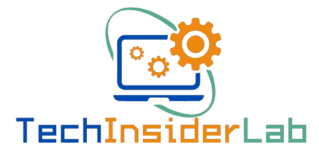What is symbolized by the gear icons in the logo?
Could you answer the question in a detailed manner, providing as much information as possible?

The logo features a stylized laptop with gear icons, which symbolize innovation and tech solutions. This is reflective of the website's focus on providing tech-related insights, tips, and guides.